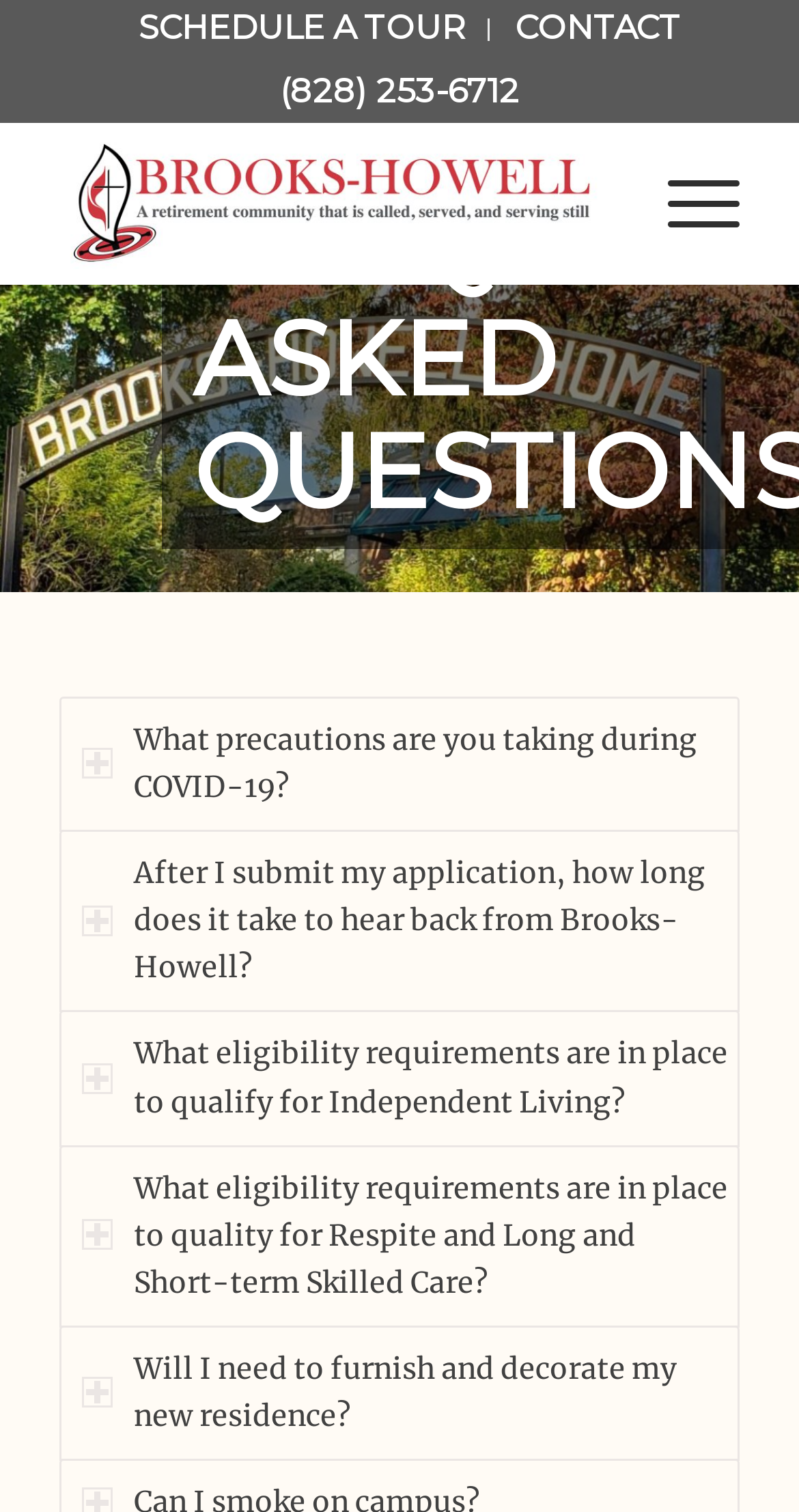Identify the bounding box coordinates of the clickable section necessary to follow the following instruction: "Click on Brooks Howell logo". The coordinates should be presented as four float numbers from 0 to 1, i.e., [left, top, right, bottom].

[0.075, 0.08, 0.755, 0.188]